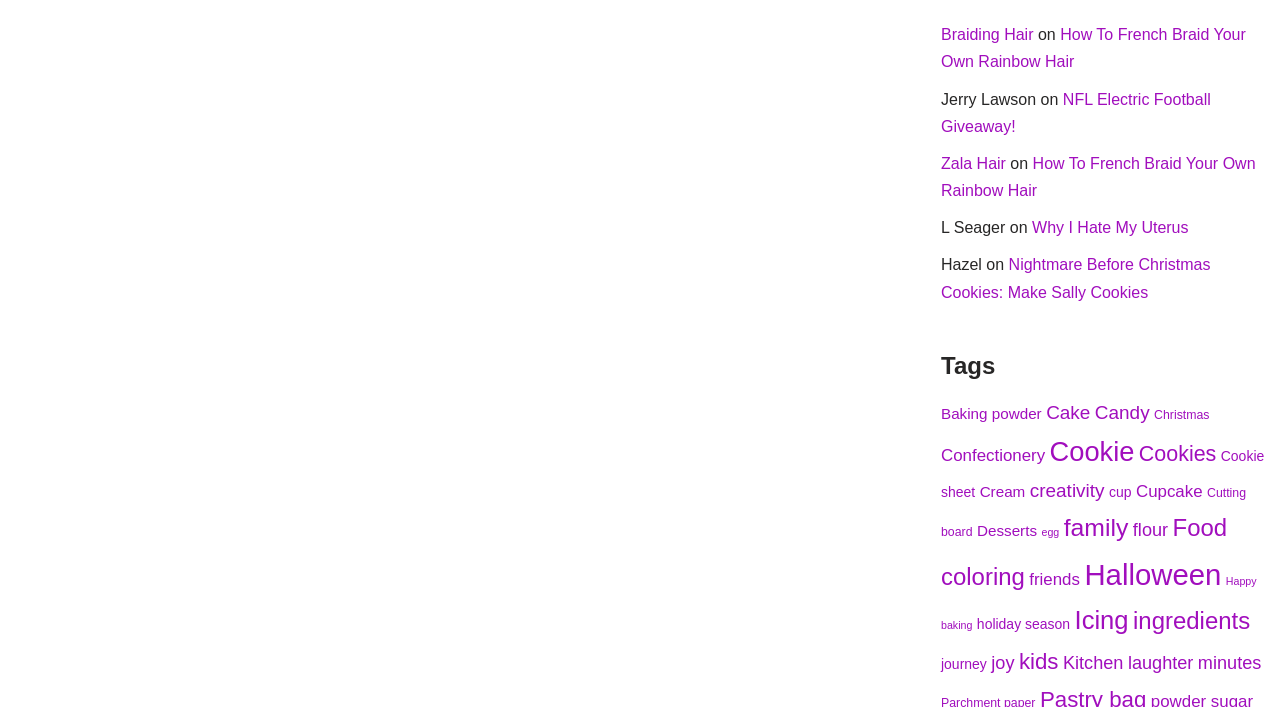Could you indicate the bounding box coordinates of the region to click in order to complete this instruction: "Check out the 'The Nursing Beat' newsletter".

None